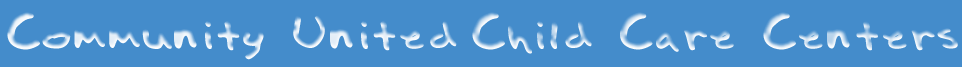Answer the following query with a single word or phrase:
What type of font is used for the organization's name?

Handwritten